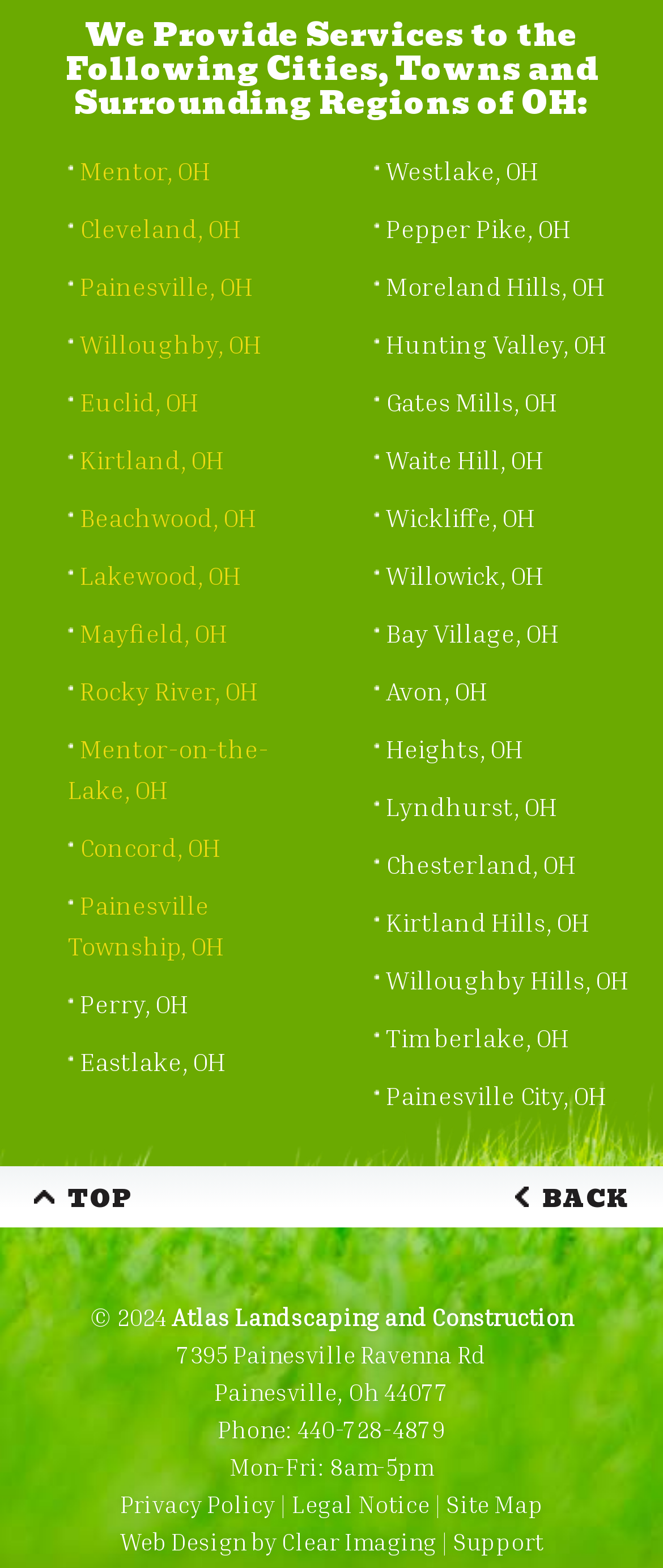Please identify the bounding box coordinates of the clickable area that will fulfill the following instruction: "Visit the Privacy Policy page". The coordinates should be in the format of four float numbers between 0 and 1, i.e., [left, top, right, bottom].

[0.181, 0.95, 0.414, 0.968]